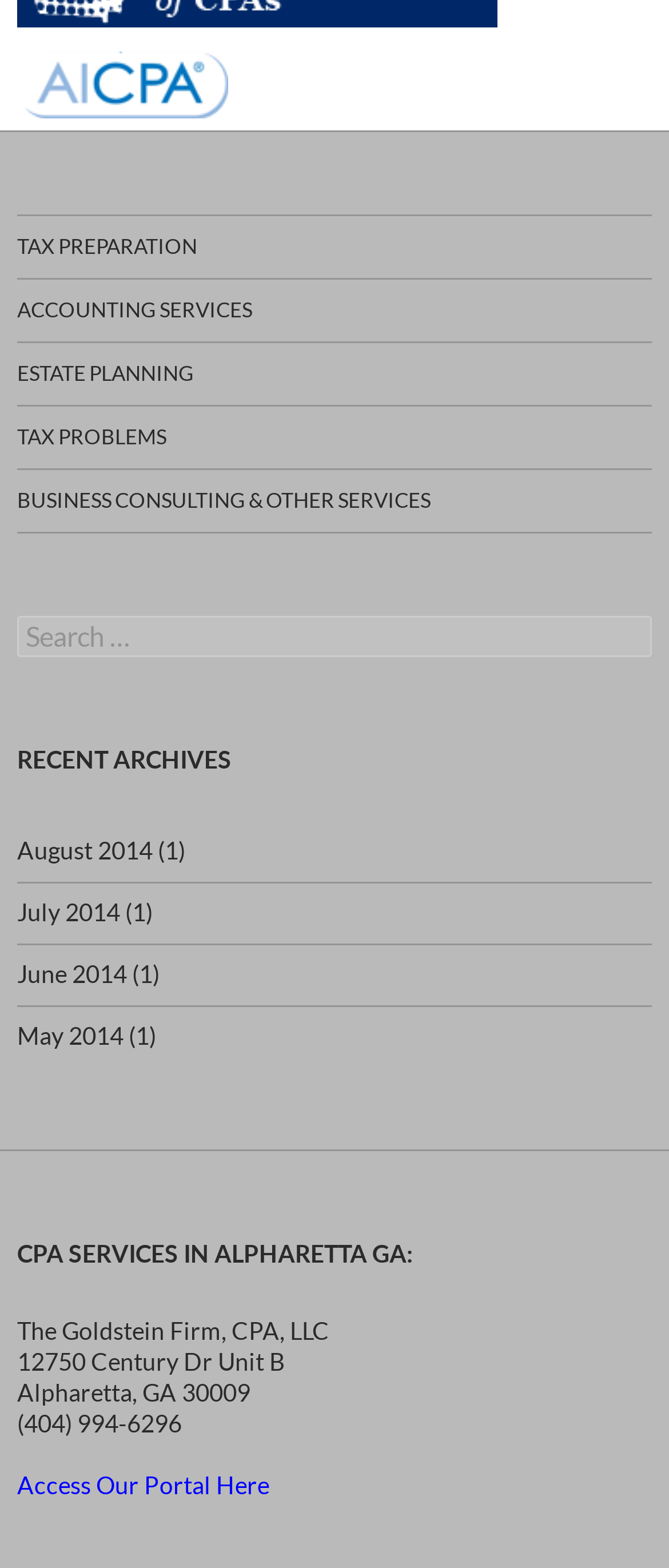What is the purpose of the search box?
Provide a well-explained and detailed answer to the question.

The search box is located in the middle section of the webpage, and it is accompanied by the text 'Search for:' and a list of recent archives. This suggests that the purpose of the search box is to search for archives.